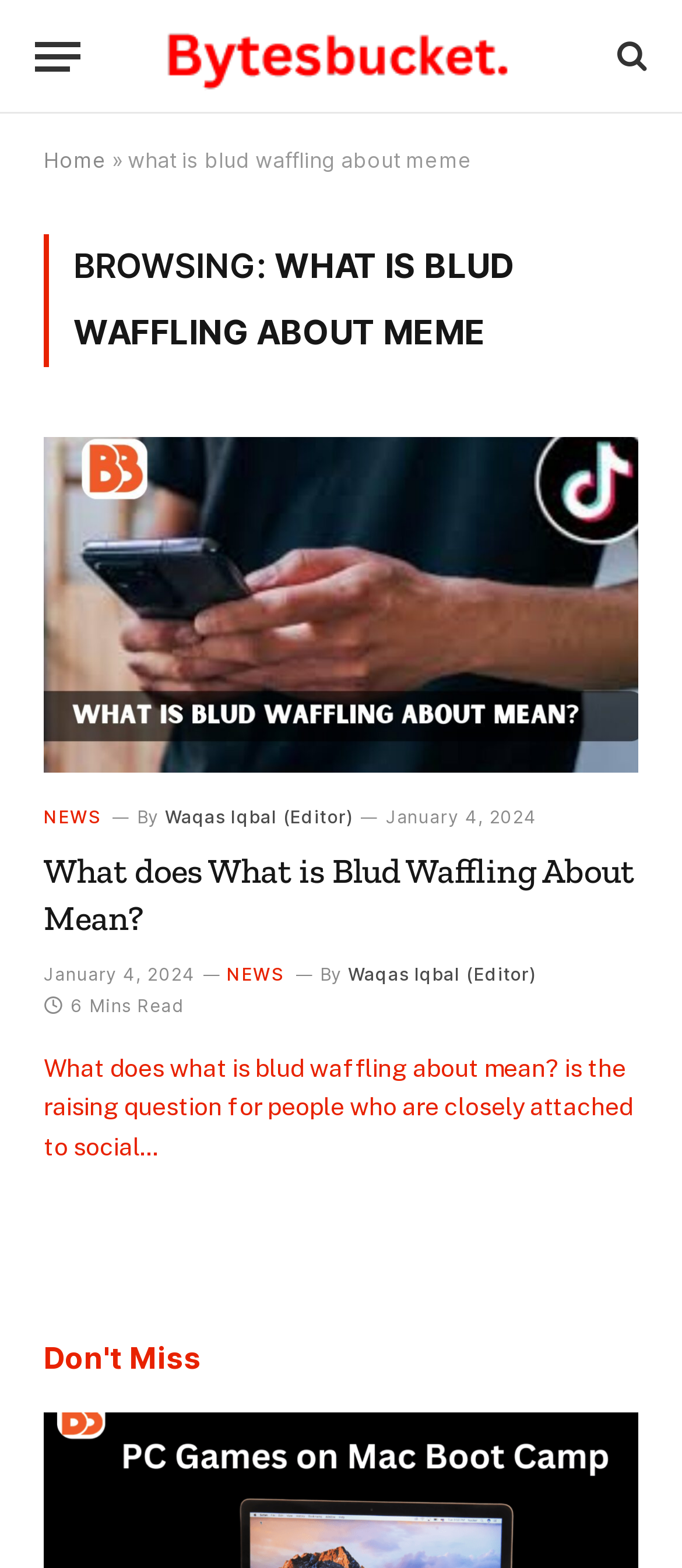Identify the bounding box for the described UI element: "Home".

[0.064, 0.094, 0.156, 0.11]